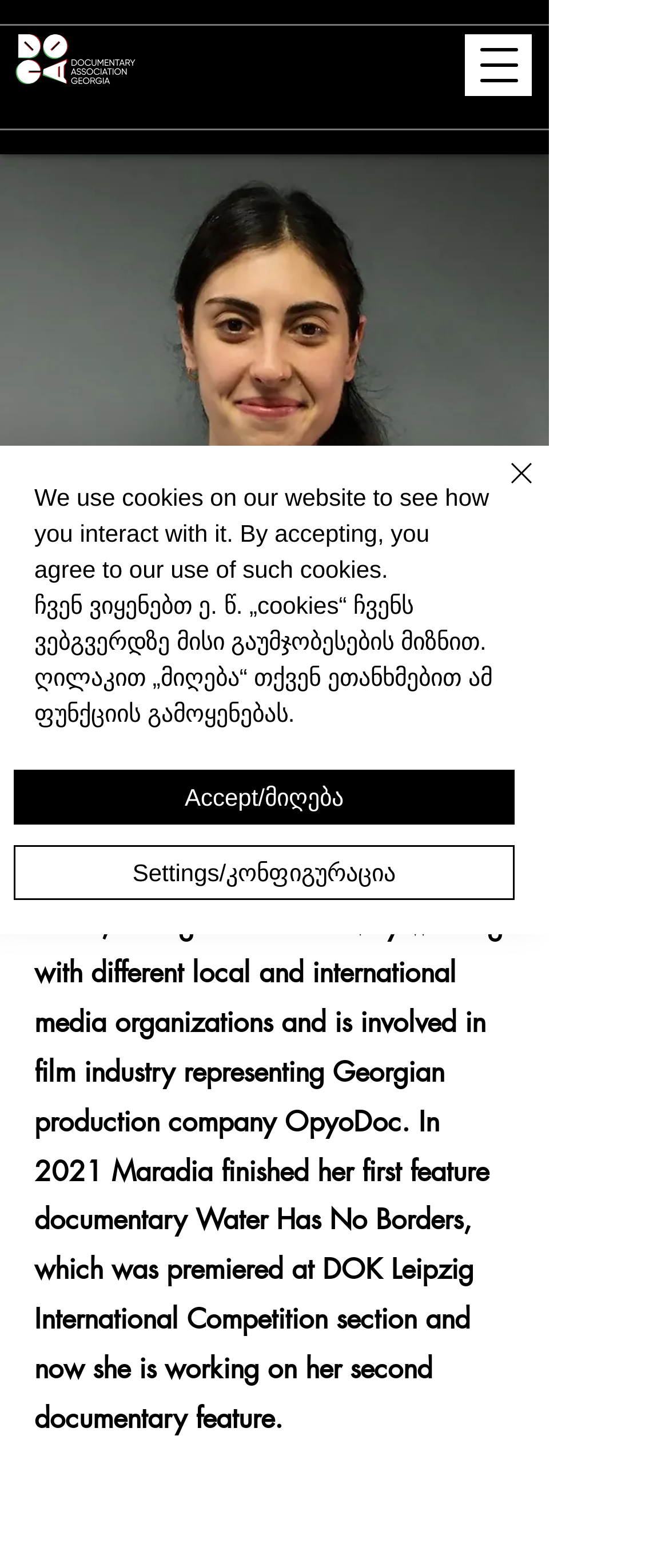Please determine the bounding box coordinates for the element with the description: "aria-label="Open navigation menu"".

[0.695, 0.022, 0.795, 0.061]